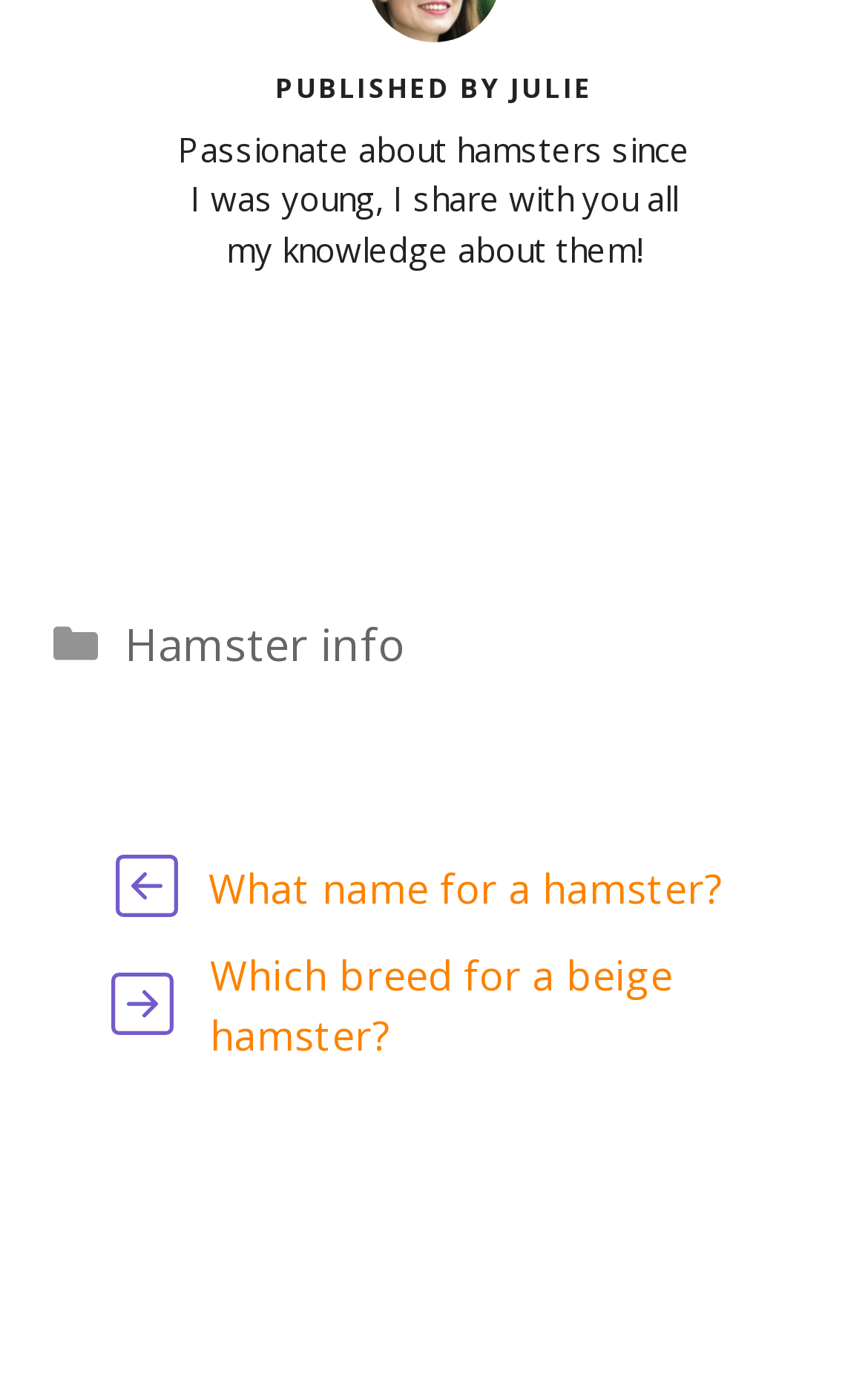Who is the author of the webpage?
Based on the content of the image, thoroughly explain and answer the question.

The author of the webpage is mentioned in the static text 'PUBLISHED BY JULIE' at the top of the page.